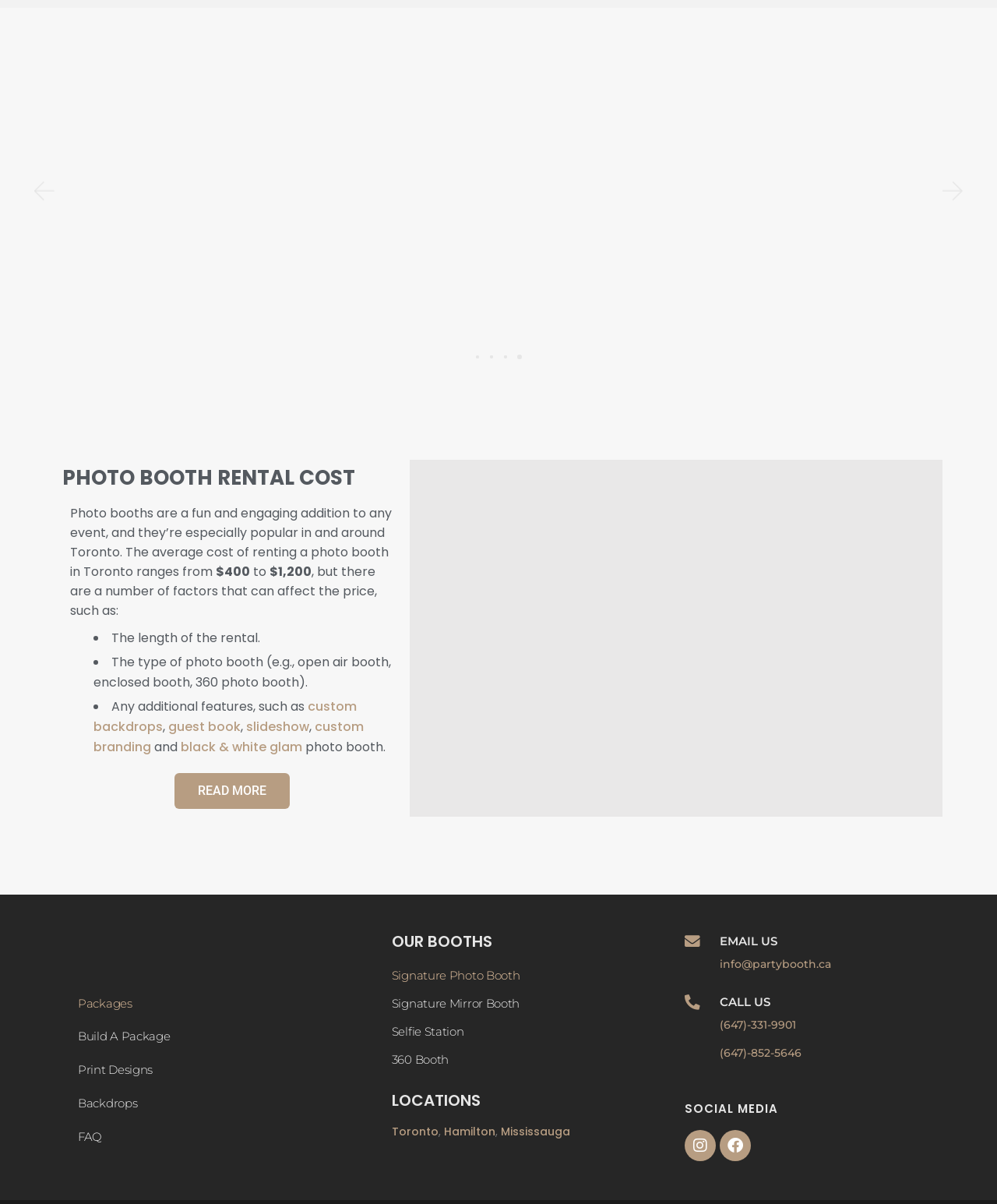Using the provided element description "Photo Booth Rental Cost", determine the bounding box coordinates of the UI element.

[0.062, 0.385, 0.356, 0.408]